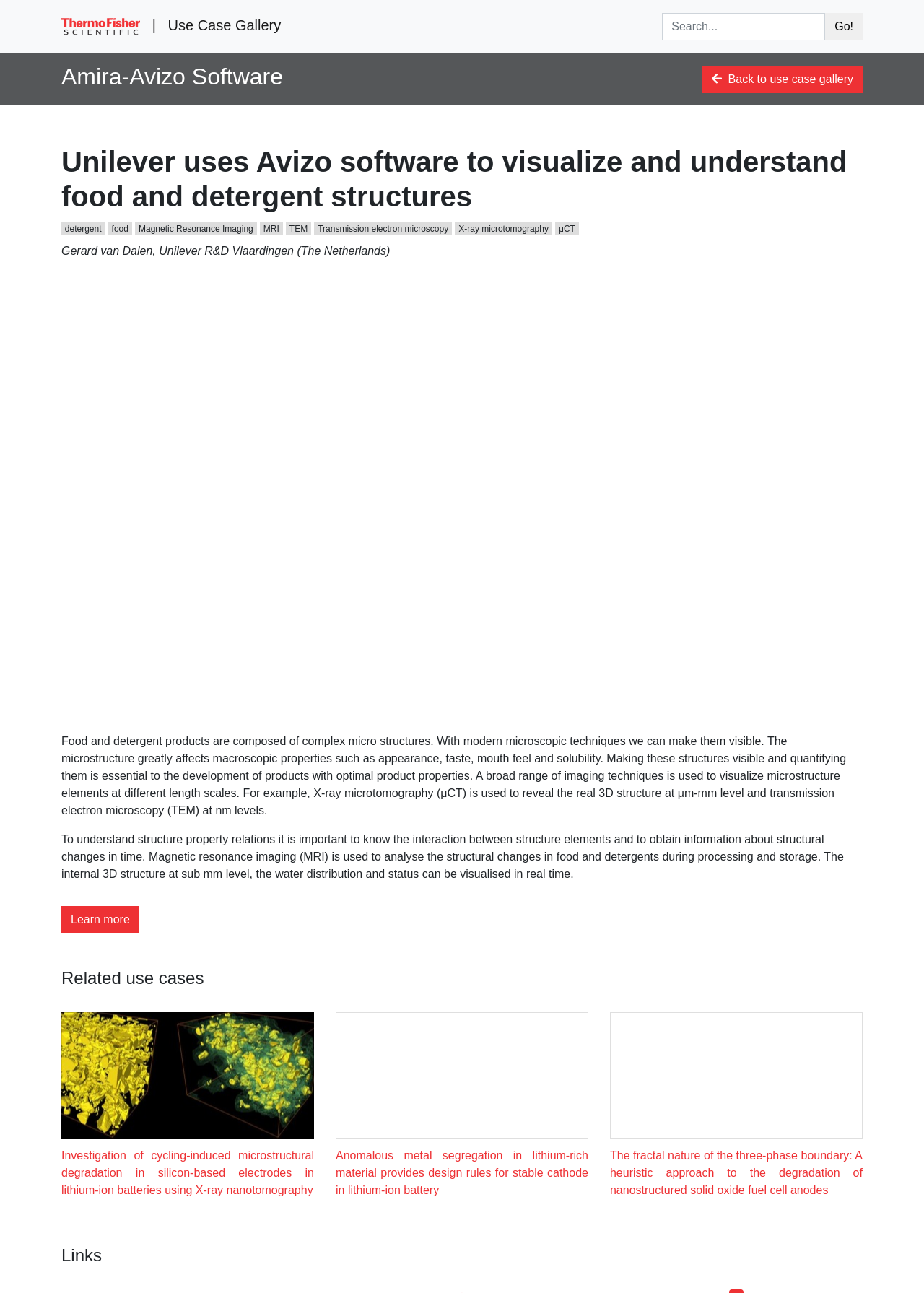Provide a one-word or short-phrase answer to the question:
What is the function of the 'Go!' button?

To search